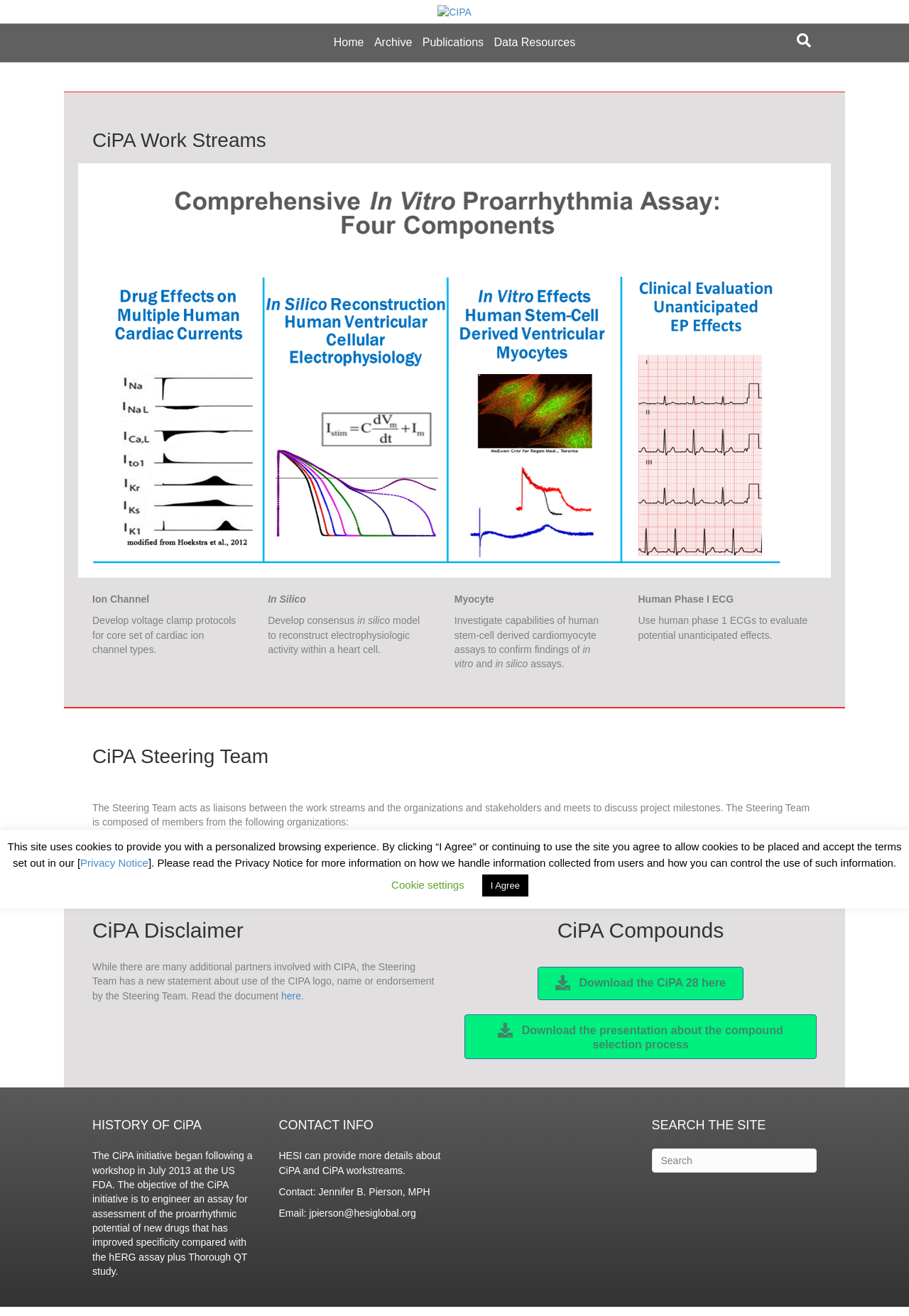Using the information in the image, could you please answer the following question in detail:
How many organizations are part of the Steering Team?

There are eight organizations mentioned as part of the Steering Team: FDA, HESI, CSRC, SPS, EMA, Health Canada, Japan NIHS, and PMDA. These can be found in the section 'CiPA Steering Team'.